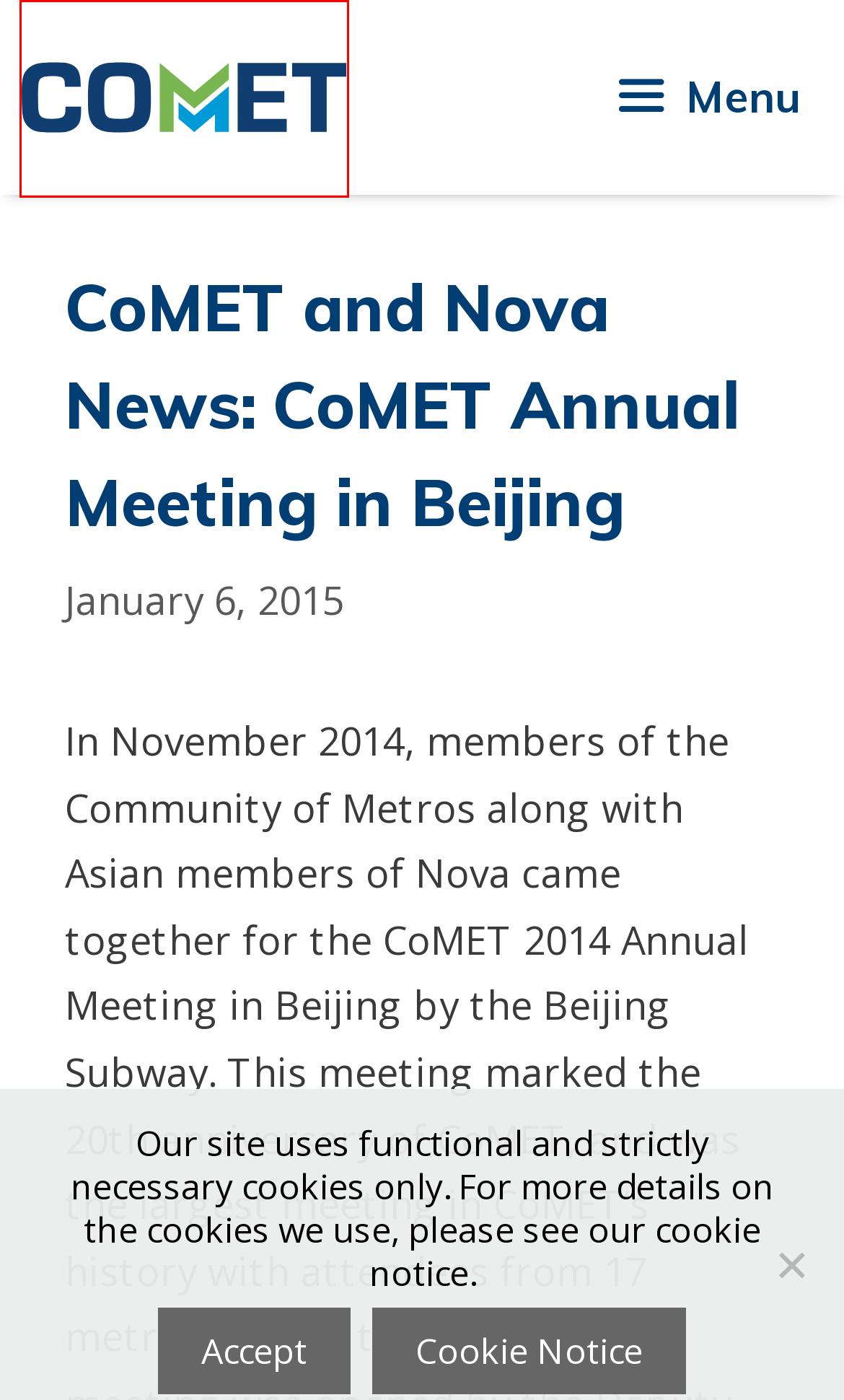You have a screenshot of a webpage with a red bounding box highlighting a UI element. Your task is to select the best webpage description that corresponds to the new webpage after clicking the element. Here are the descriptions:
A. Community of Metros Benchmarking Group
B. Community of Metros News: Recent Virtual Events – Community of Metros Benchmarking Group
C. Cookie Notice – Community of Metros Benchmarking Group
D. Community of Metros News – Community of Metros Benchmarking Group
E. Meetings – Community of Metros Benchmarking Group
F. CoMET – Community of Metros Benchmarking Group
G. Metro News – Community of Metros Benchmarking Group
H. Beijing Subway – Community of Metros Benchmarking Group

A